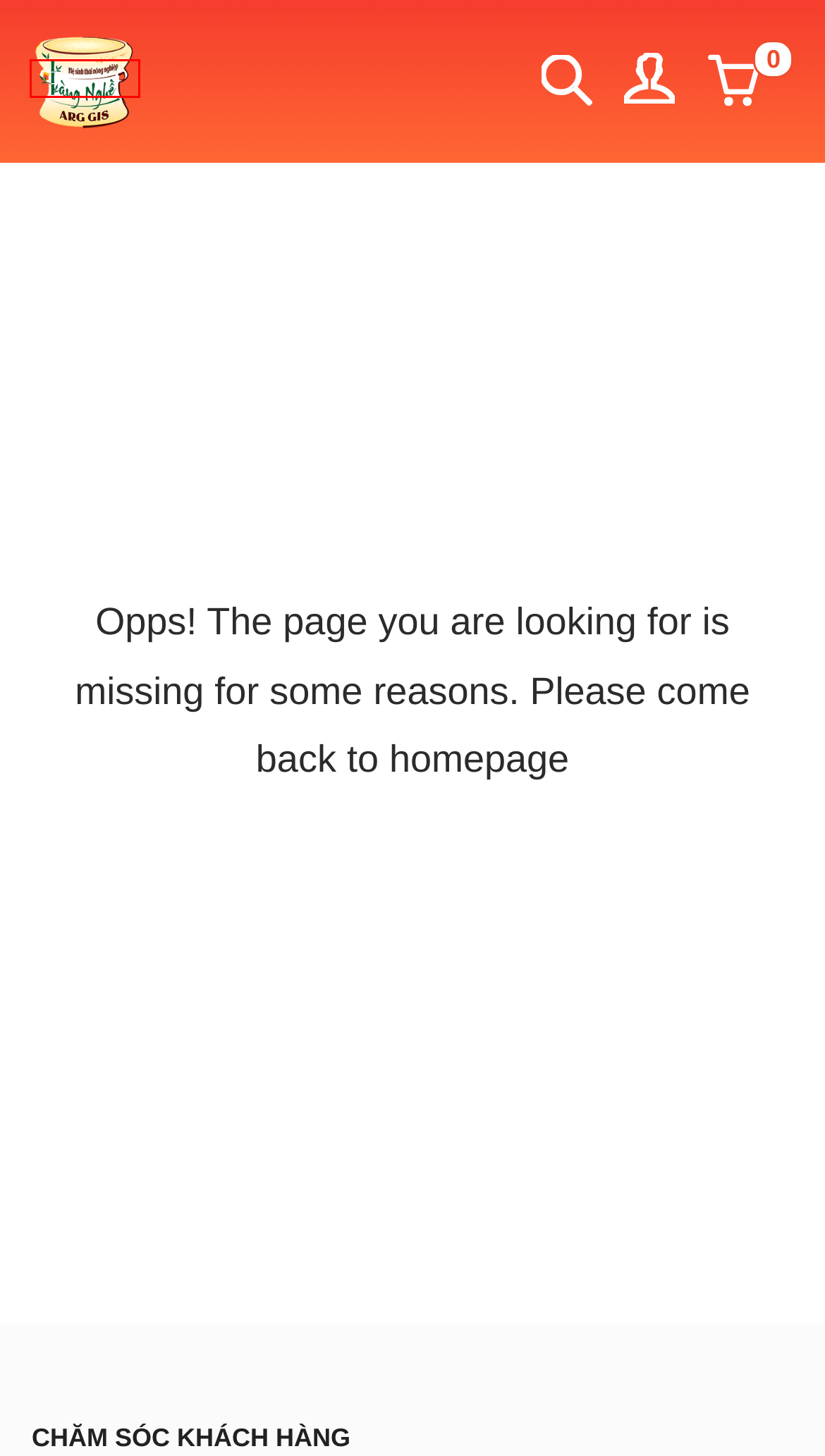A screenshot of a webpage is given, marked with a red bounding box around a UI element. Please select the most appropriate webpage description that fits the new page after clicking the highlighted element. Here are the candidates:
A. Giới thiệu – Sàn thương mại điện tử Việt Nam
B. Chính sách bán hàng – Sàn thương mại điện tử Việt Nam
C. Tài khoản – Sàn thương mại điện tử Việt Nam
D. Store List – Sàn thương mại điện tử Việt Nam
E. Quy chế hoạt động – Sàn thương mại điện tử Việt Nam
F. Sàn thương mại điện tử Việt Nam
G. Chính sách trả hàng và hoàn tiền – Sàn thương mại điện tử Việt Nam
H. Giỏ hàng – Sàn thương mại điện tử Việt Nam

F